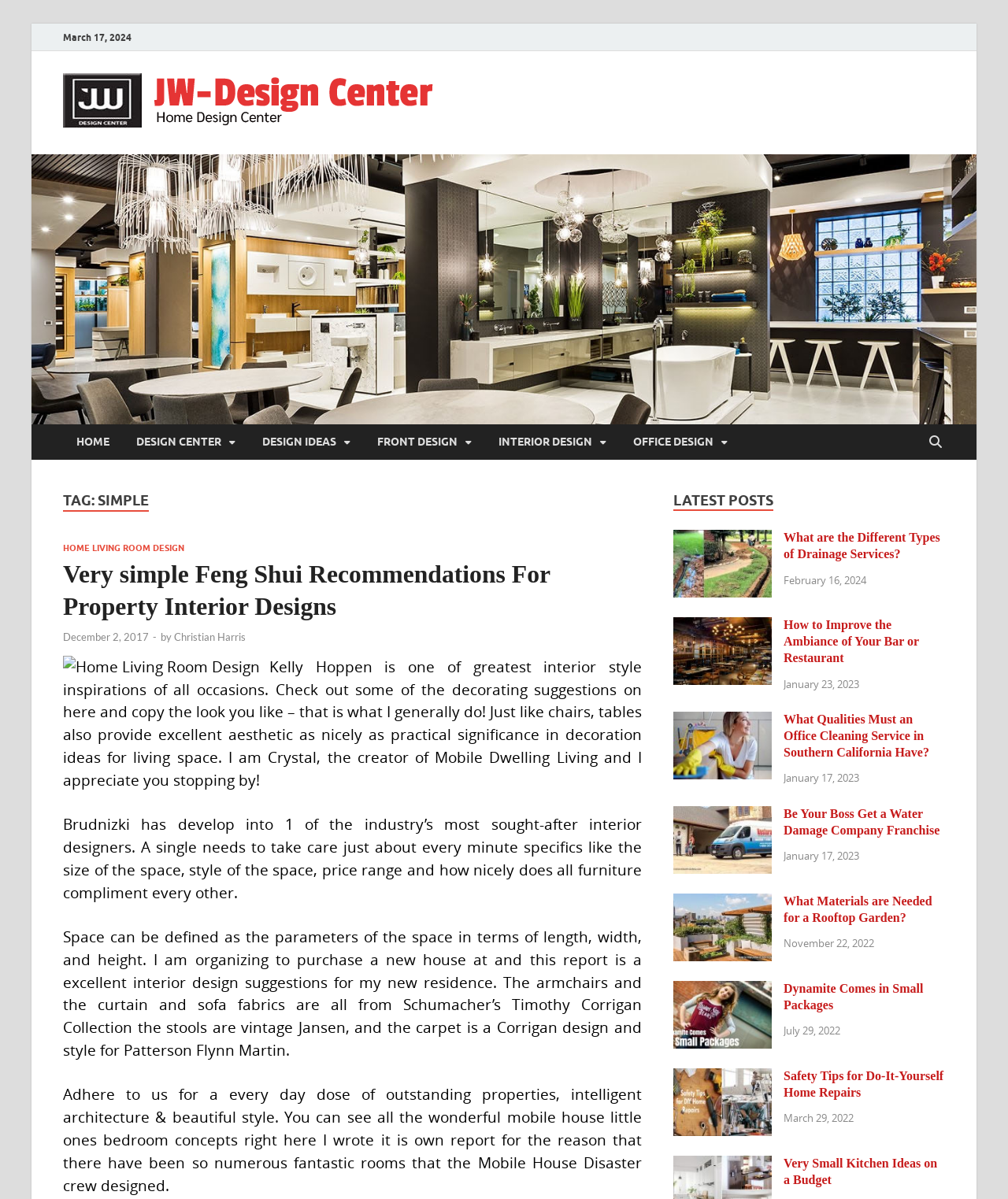Bounding box coordinates are specified in the format (top-left x, top-left y, bottom-right x, bottom-right y). All values are floating point numbers bounded between 0 and 1. Please provide the bounding box coordinate of the region this sentence describes: October 10, 2022

None